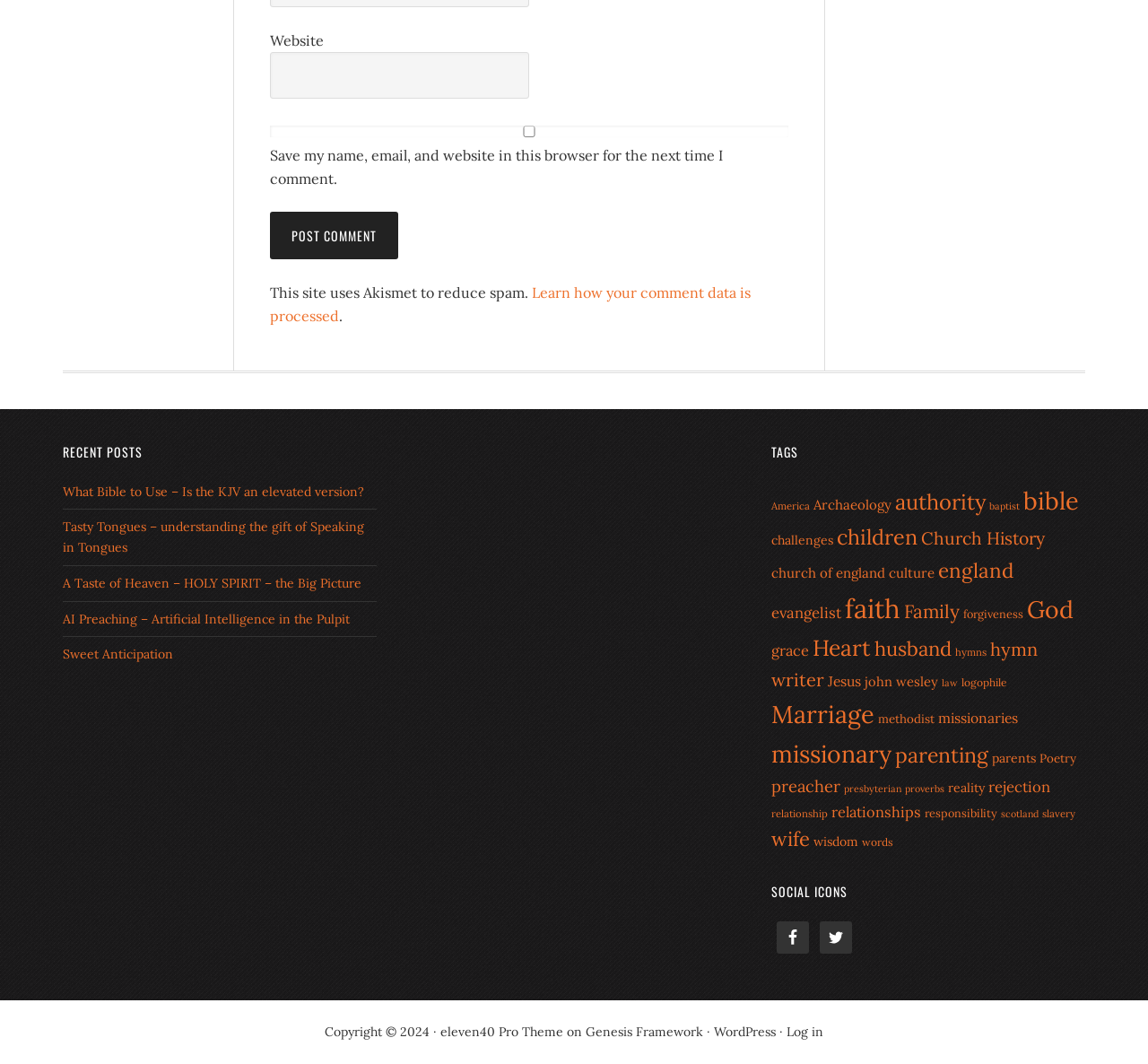What is the theme of the website?
Use the information from the image to give a detailed answer to the question.

I looked at the footer of the website and found the text 'Copyright © 2024 · eleven40 Pro Theme', which indicates that the theme of the website is eleven40 Pro Theme.